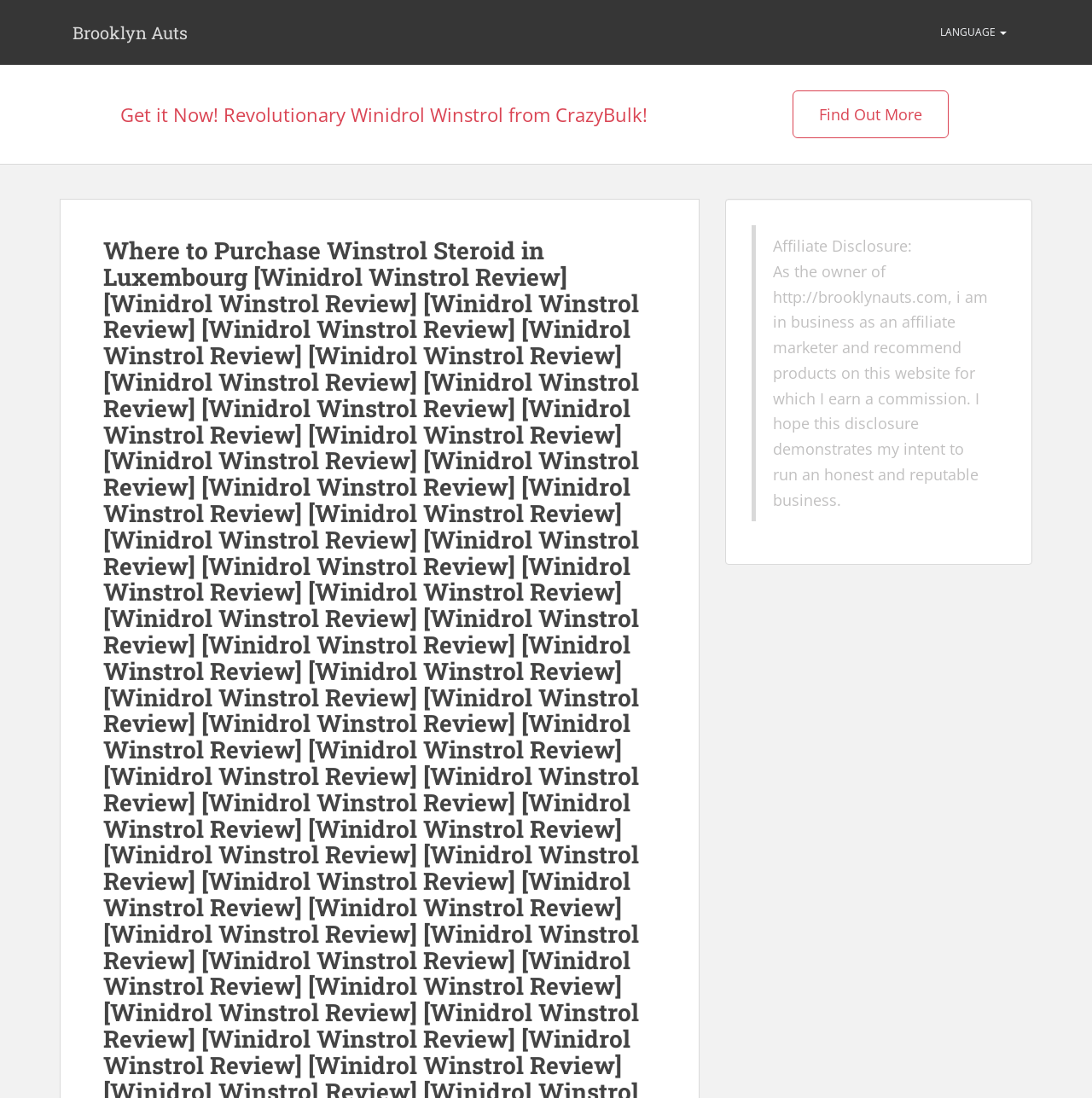Find the bounding box of the UI element described as follows: "Brooklyn Auts".

[0.055, 0.01, 0.184, 0.049]